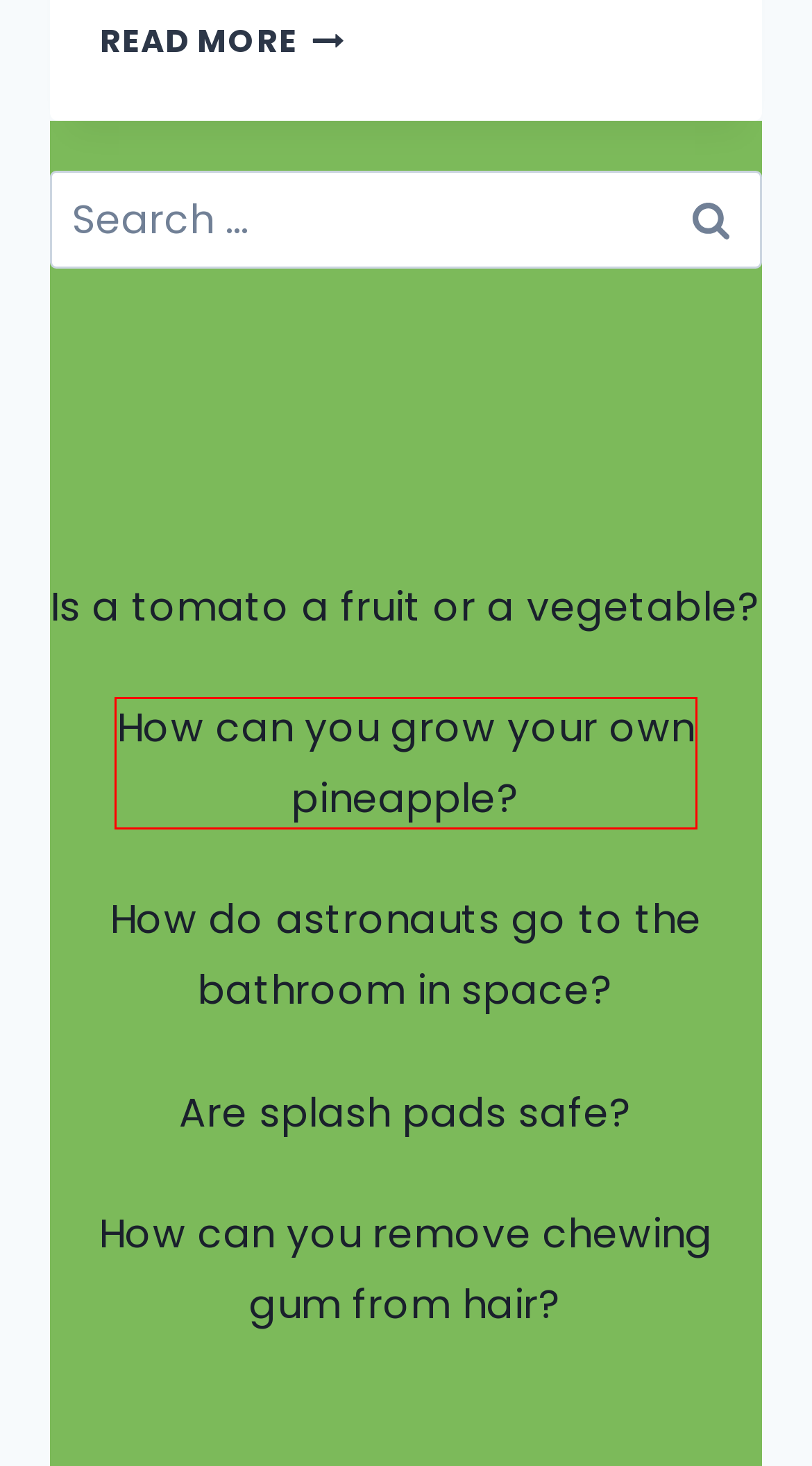A screenshot of a webpage is provided, featuring a red bounding box around a specific UI element. Identify the webpage description that most accurately reflects the new webpage after interacting with the selected element. Here are the candidates:
A. Is a tomato a fruit or a vegetable? - FindersFree.com
B. How can you find out if you have a cold, flu or allergy? - FindersFree.com
C. How can you remove chewing gum from hair? - FindersFree.com
D. How do astronauts go to the bathroom in space? - FindersFree.com
E. Can you grow your own penicillin? - FindersFree.com
F. Are splash pads safe? - FindersFree.com
G. How can you grow your own pineapple? - FindersFree.com
H. Why do we say 'bless you' after a sneeze? - FindersFree.com

G